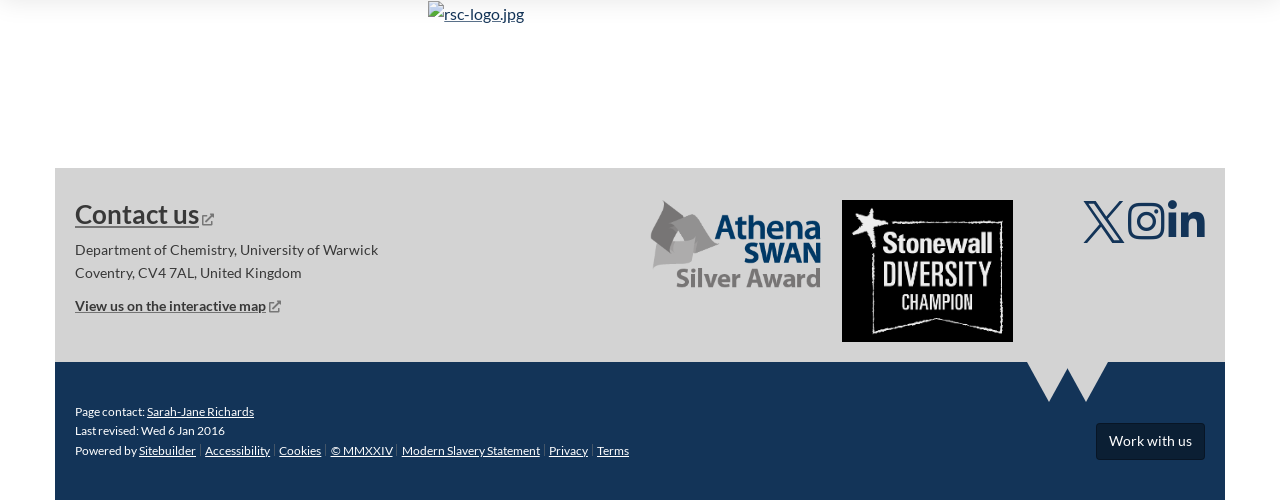What is the last revised date of the page?
By examining the image, provide a one-word or phrase answer.

Wed 6 Jan 2016